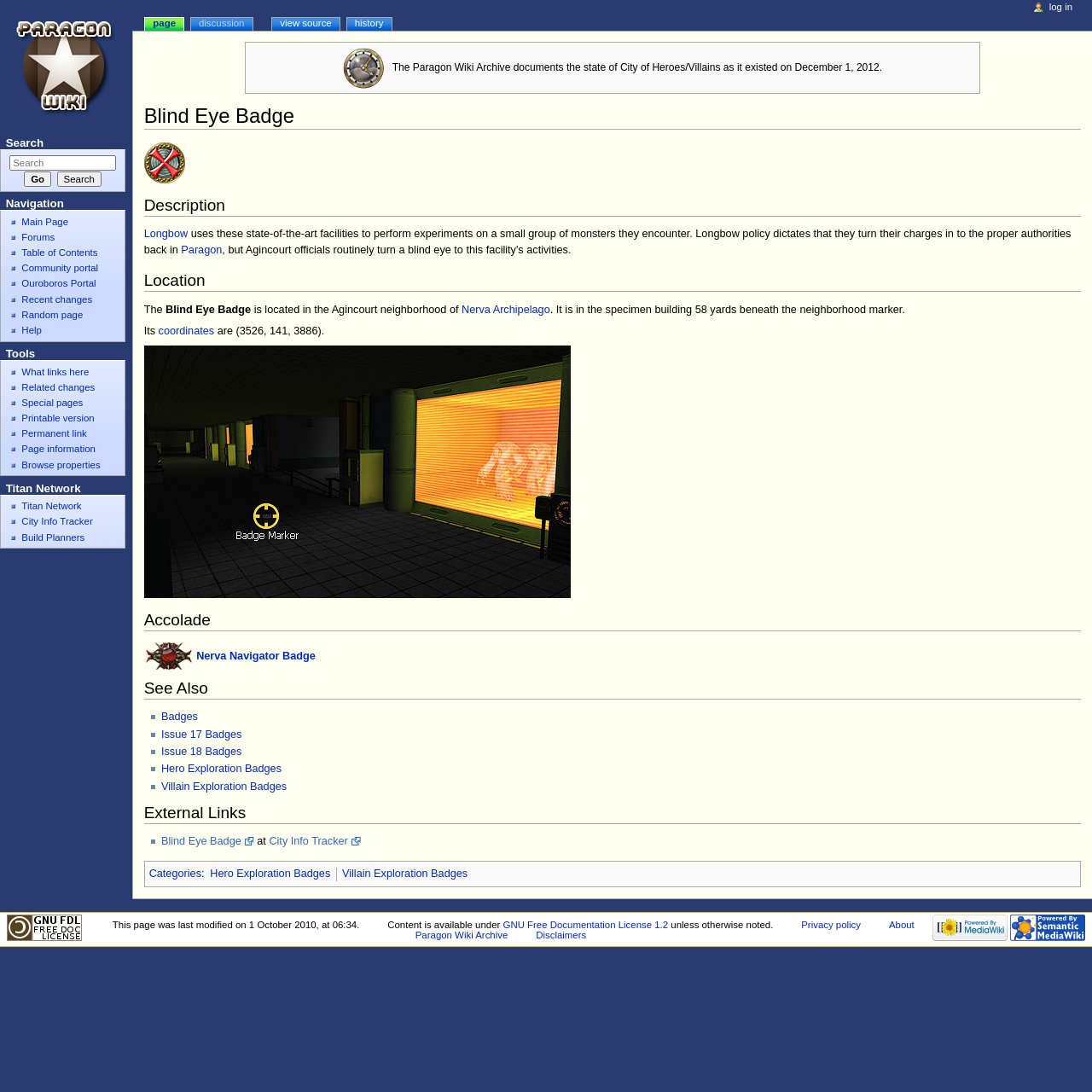Find the bounding box coordinates of the element I should click to carry out the following instruction: "Check the Blind Eye Badge".

[0.132, 0.095, 0.99, 0.119]